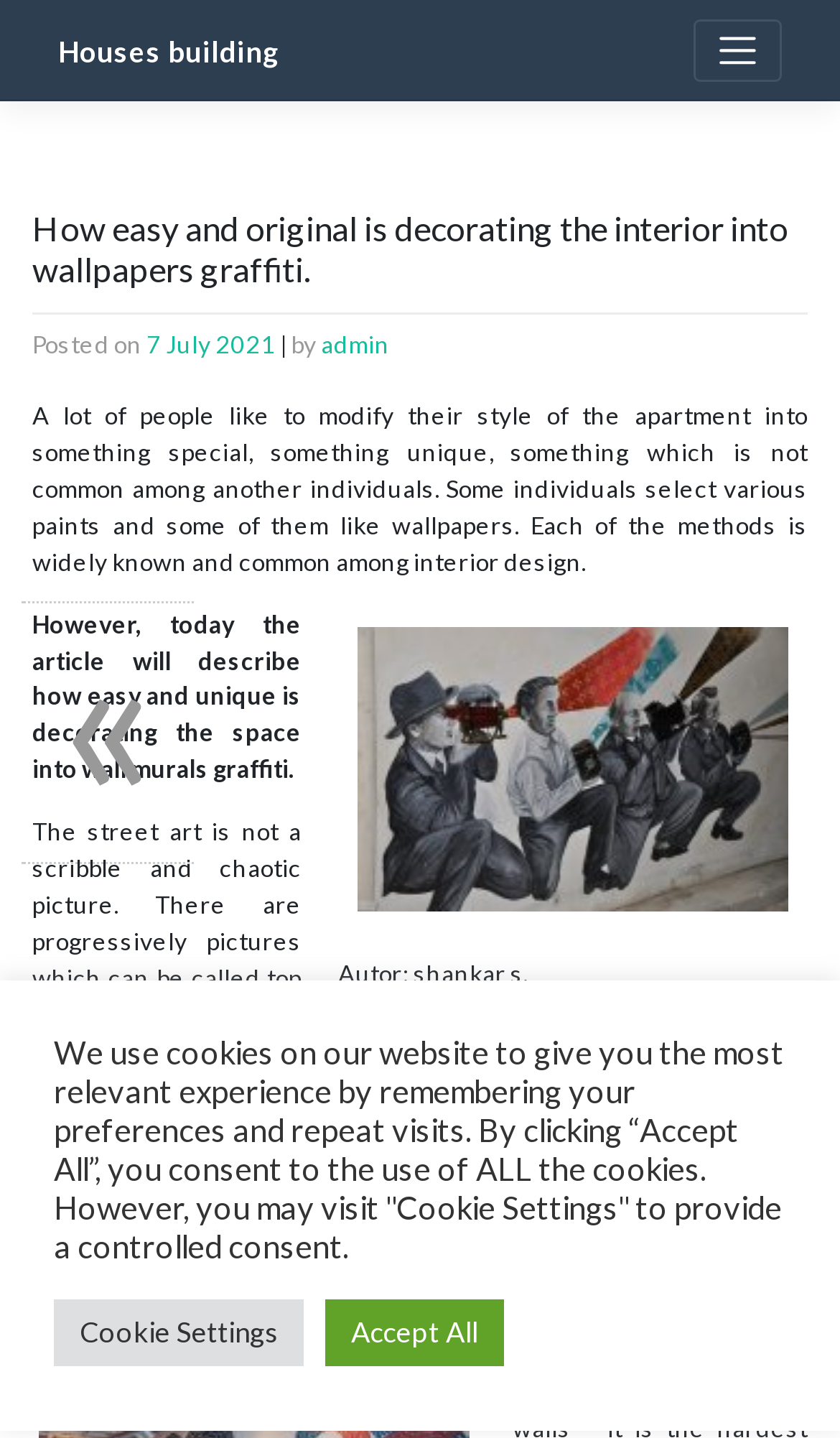What is the author of the image?
Using the image, provide a detailed and thorough answer to the question.

The author of the image can be found in the caption of the image, where it says 'Autor: shankar s.'.